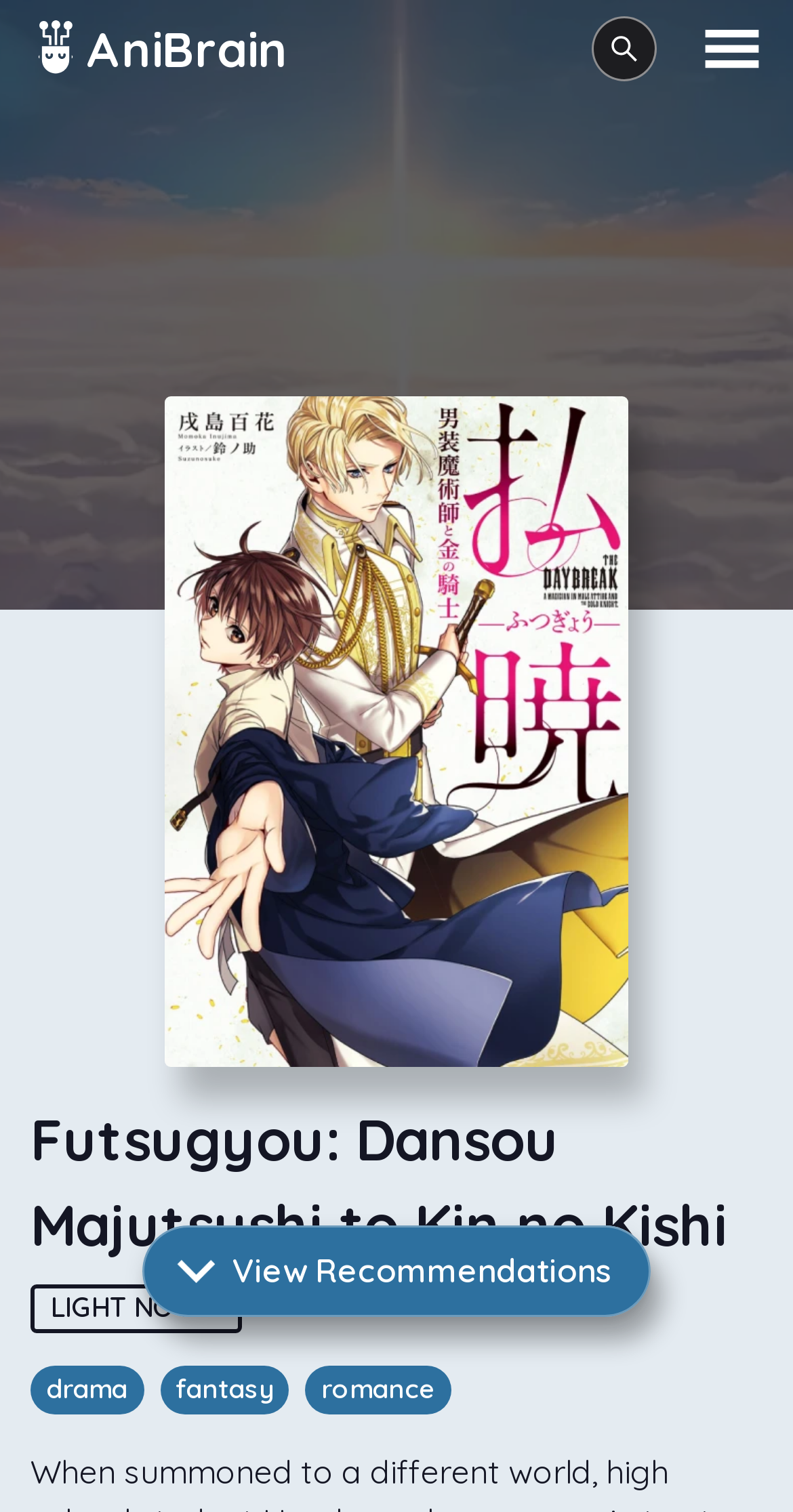What is the purpose of the button?
Observe the image and answer the question with a one-word or short phrase response.

View Recommendations